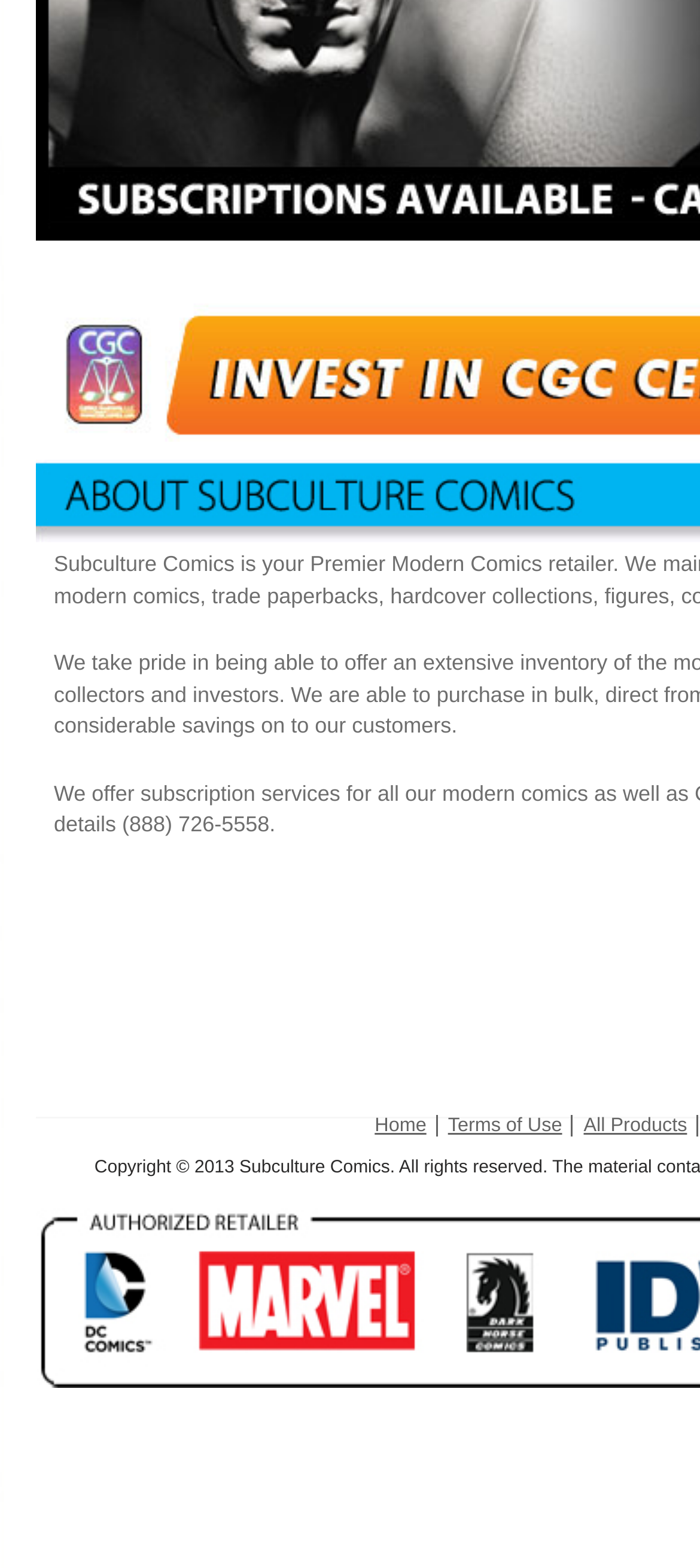Find the UI element described as: "Home" and predict its bounding box coordinates. Ensure the coordinates are four float numbers between 0 and 1, [left, top, right, bottom].

[0.535, 0.711, 0.609, 0.724]